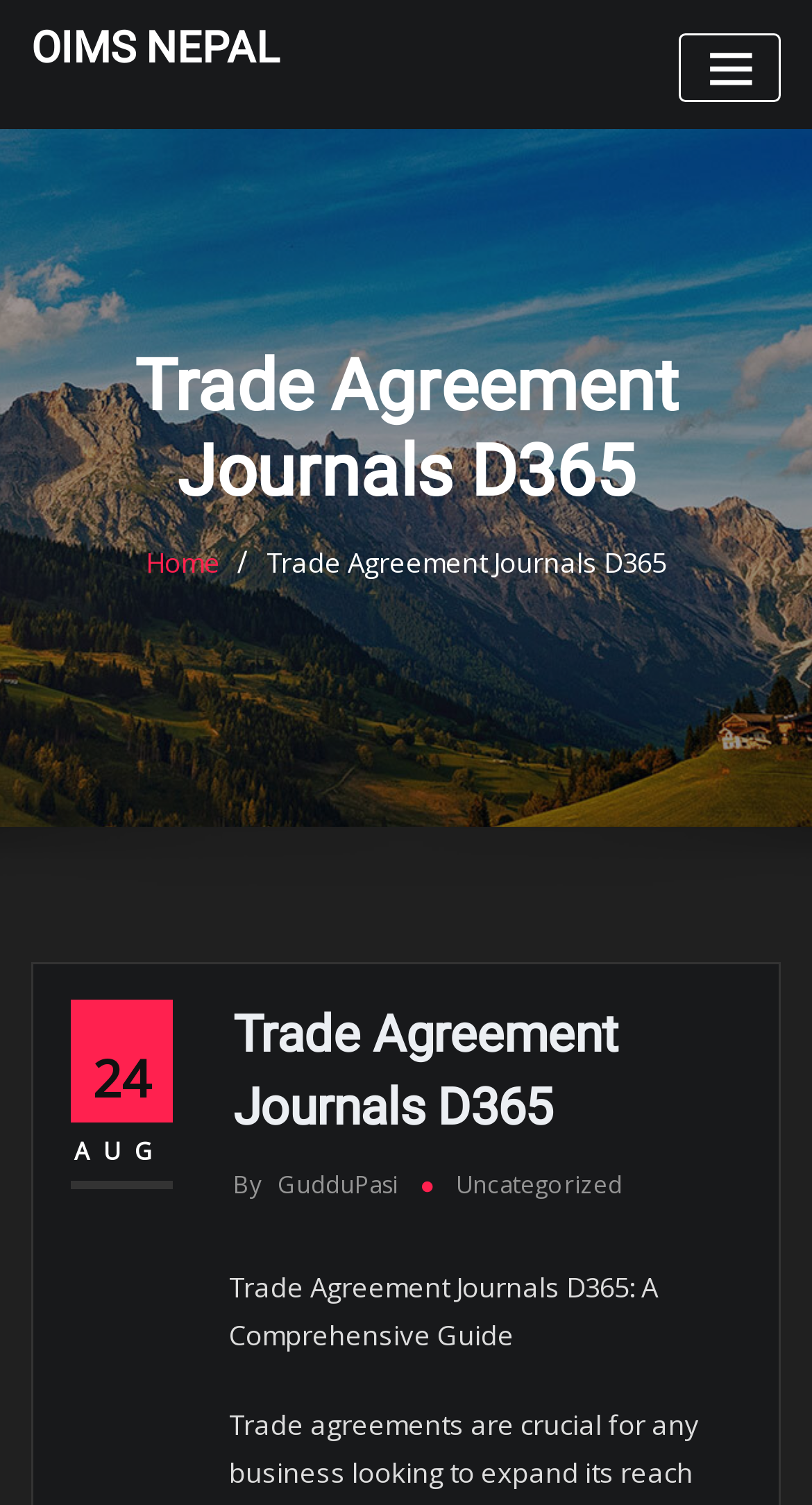Determine the bounding box coordinates for the UI element described. Format the coordinates as (top-left x, top-left y, bottom-right x, bottom-right y) and ensure all values are between 0 and 1. Element description: Trade Agreement Journals D365

[0.328, 0.362, 0.82, 0.386]